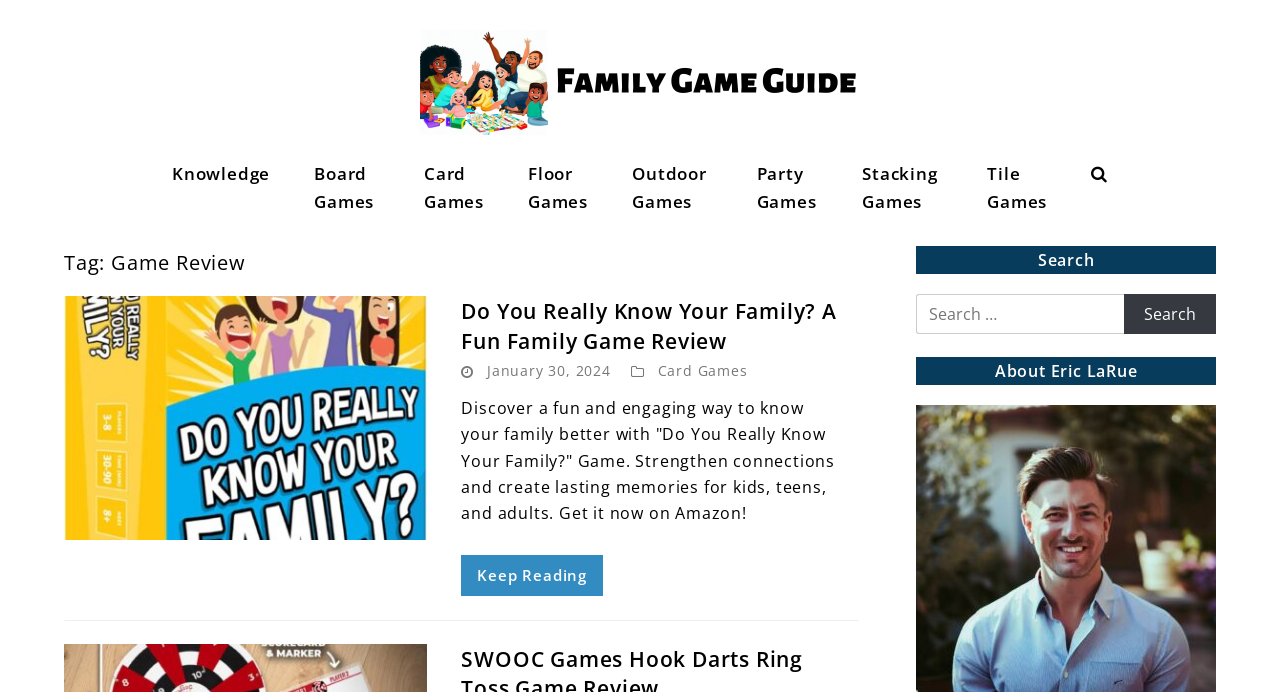Specify the bounding box coordinates of the area to click in order to follow the given instruction: "Read the review of Do You Really Know Your Family? game."

[0.05, 0.428, 0.334, 0.781]